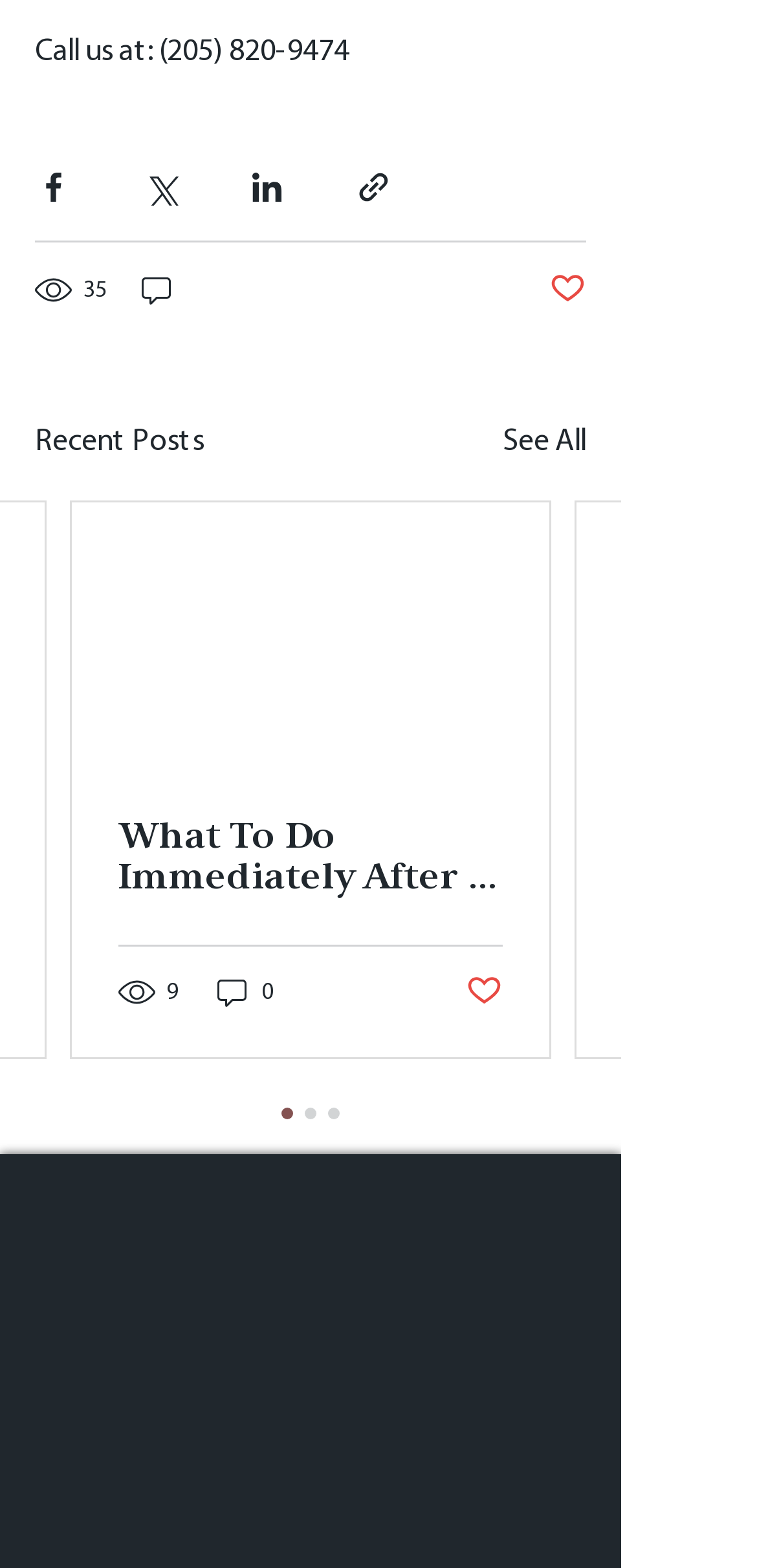Determine the bounding box coordinates for the region that must be clicked to execute the following instruction: "Like the post".

[0.615, 0.62, 0.664, 0.647]